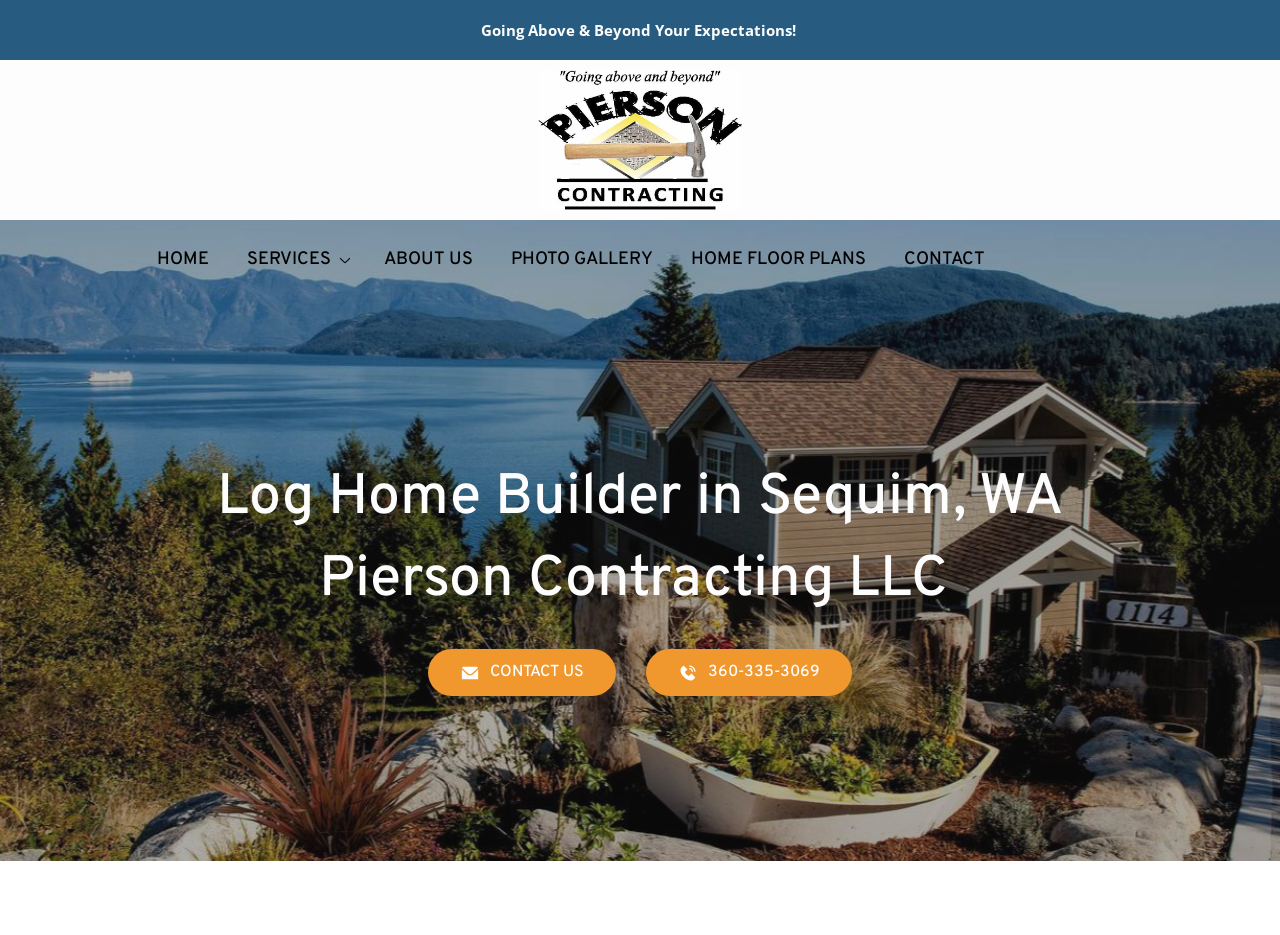Please identify the bounding box coordinates of the element on the webpage that should be clicked to follow this instruction: "Call 360-335-3069". The bounding box coordinates should be given as four float numbers between 0 and 1, formatted as [left, top, right, bottom].

[0.505, 0.694, 0.666, 0.744]